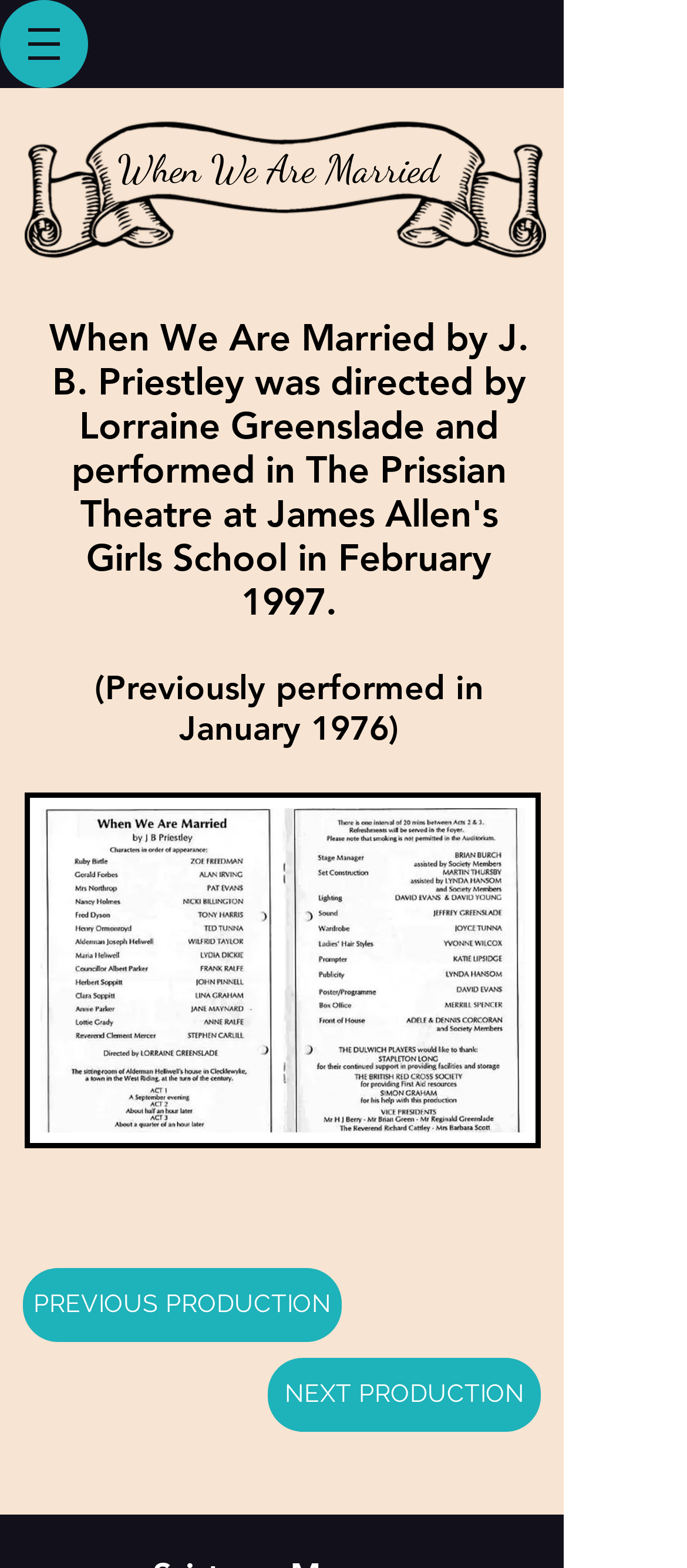For the given element description NEXT PRODUCTION, determine the bounding box coordinates of the UI element. The coordinates should follow the format (top-left x, top-left y, bottom-right x, bottom-right y) and be within the range of 0 to 1.

[0.39, 0.866, 0.787, 0.913]